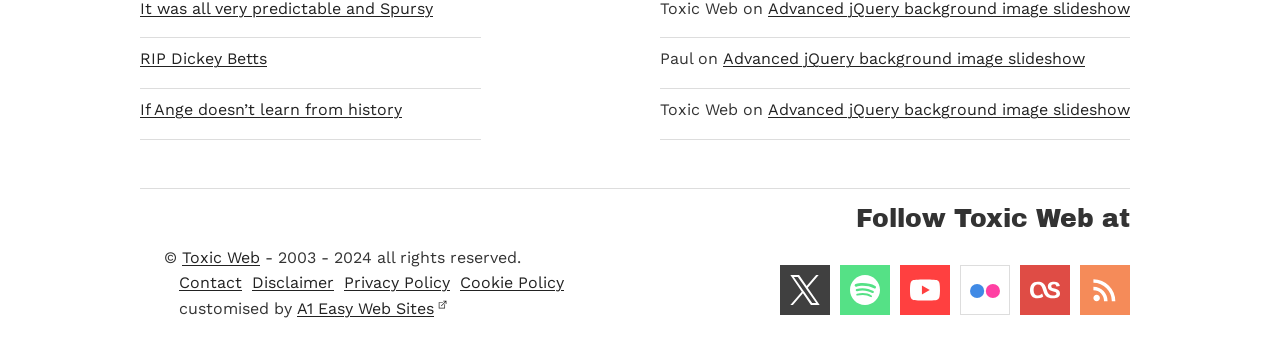What is the copyright year range?
Please ensure your answer to the question is detailed and covers all necessary aspects.

I found the copyright information at the bottom of the webpage, which states '© 2003 - 2024 all rights reserved'.